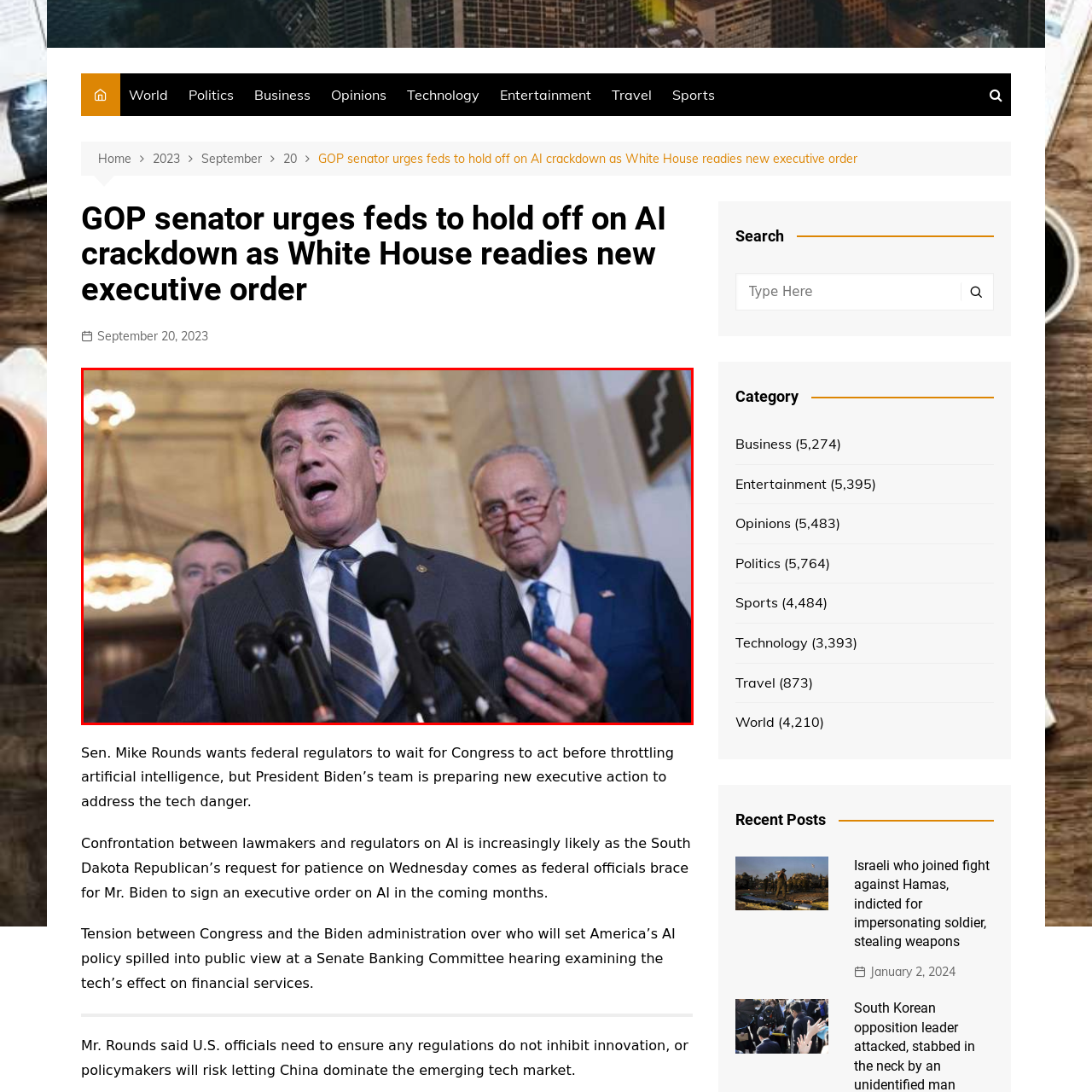Pay special attention to the segment of the image inside the red box and offer a detailed answer to the question that follows, based on what you see: Who is listening to the speaker?

Behind U.S. Senator Mike Rounds, I can see Senate Majority Leader Chuck Schumer listening intently, which implies that he is paying attention to the speaker's words.